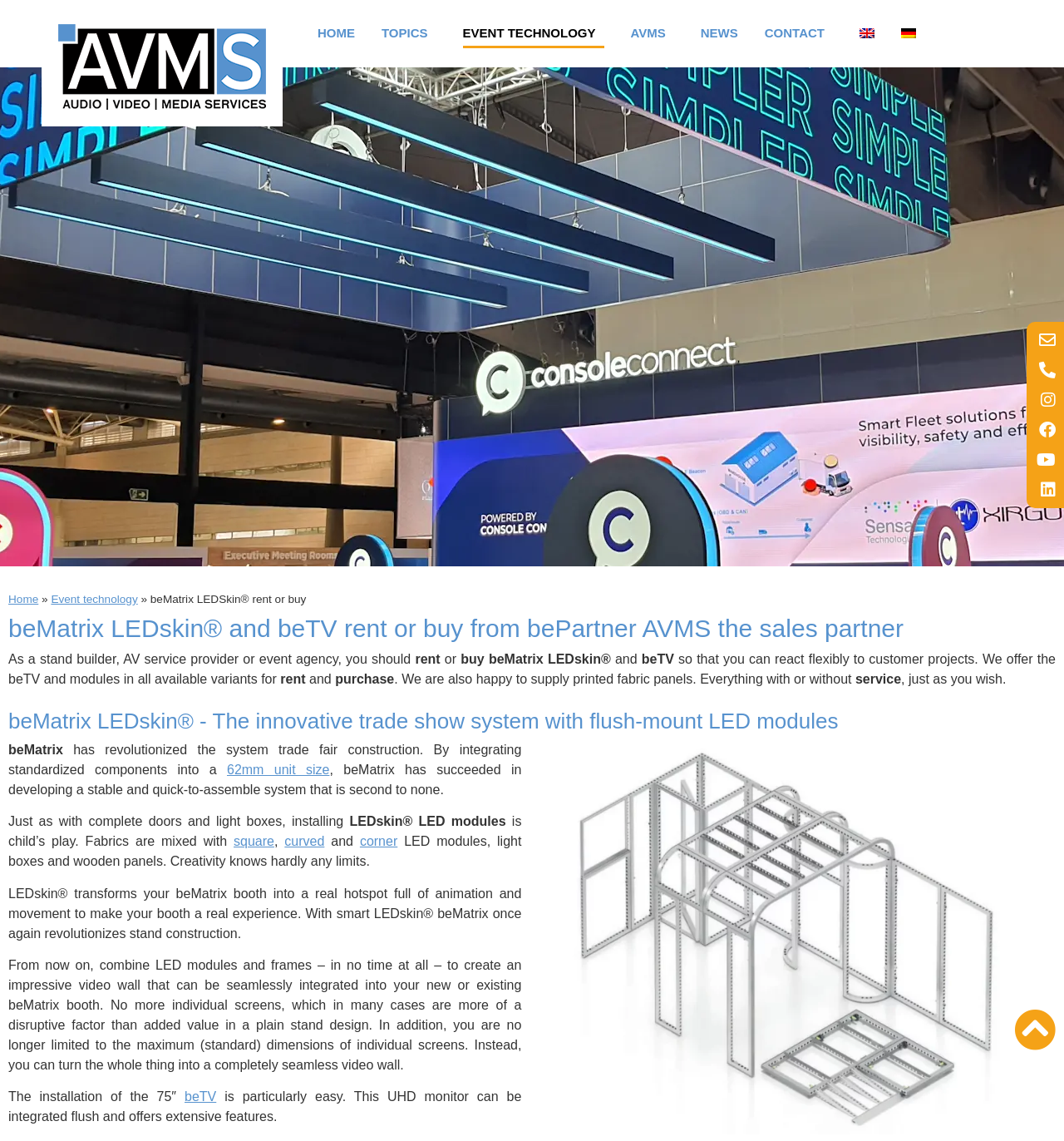Identify and provide the text of the main header on the webpage.

beMatrix LEDskin® and beTV rent or buy from bePartner AVMS the sales partner